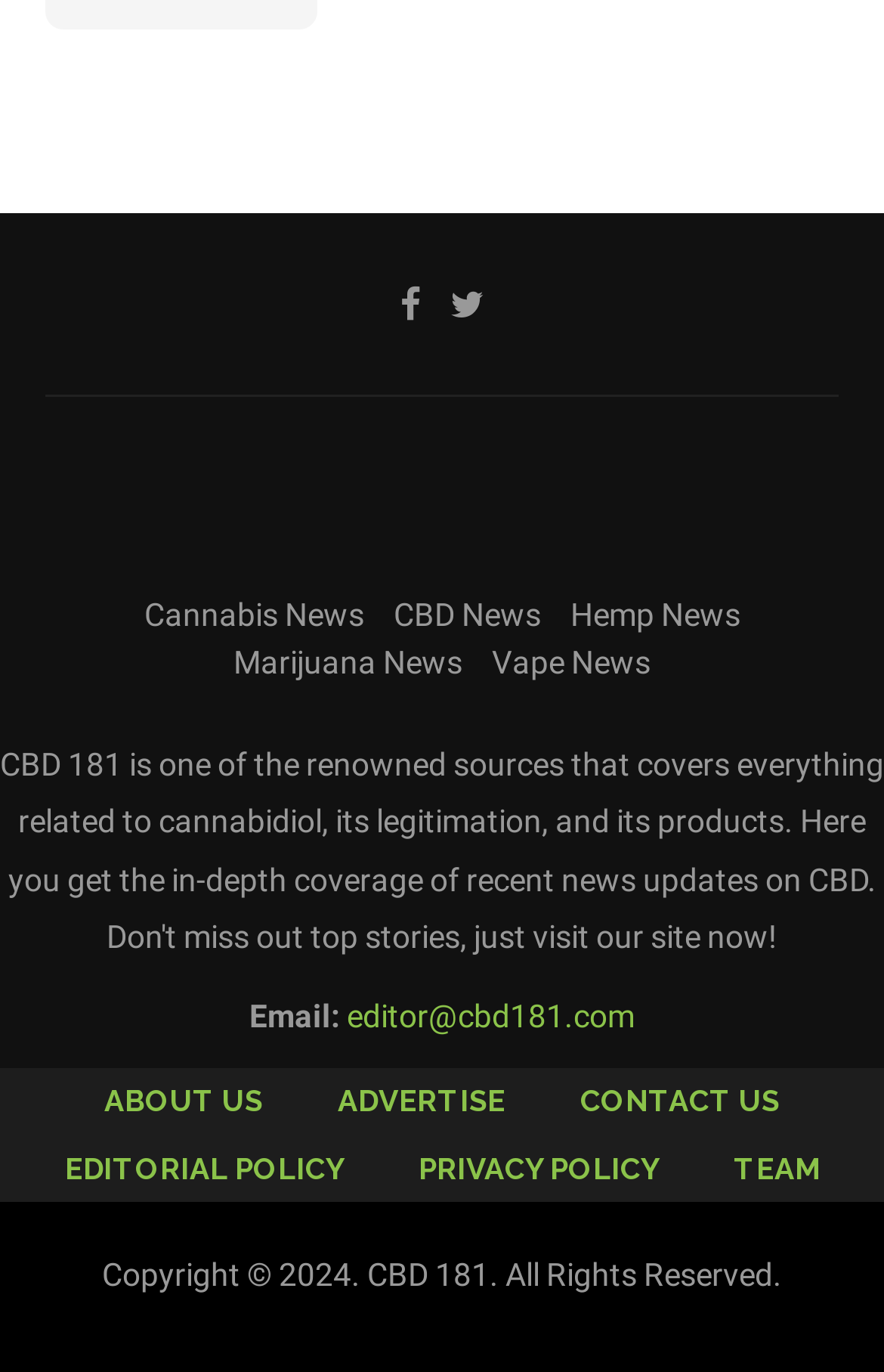How many social media links are available?
Use the information from the screenshot to give a comprehensive response to the question.

I found two social media links, represented by the '' and '' icons, which are likely Facebook and Twitter links.